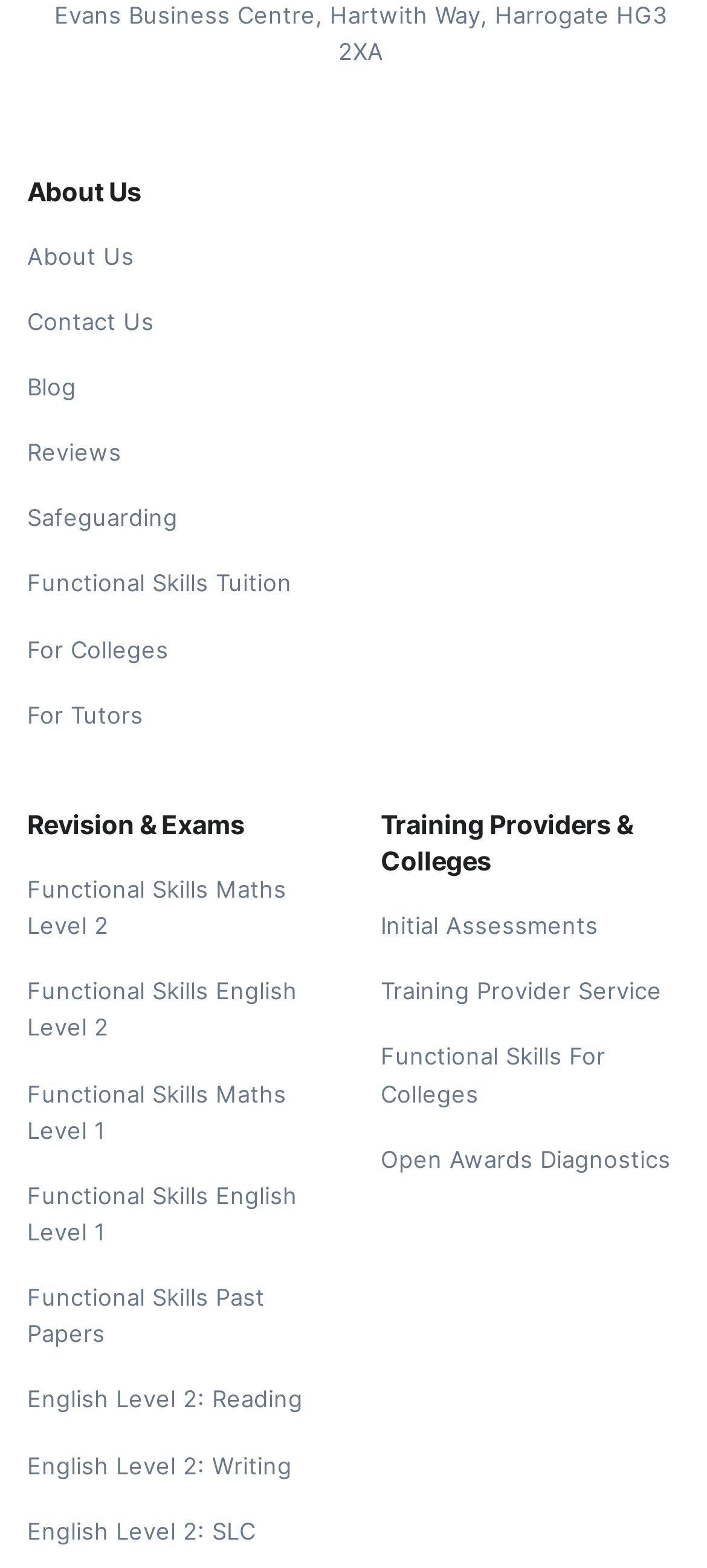Please answer the following question using a single word or phrase: 
What is the address of Evans Business Centre?

Hartwith Way, Harrogate HG3 2XA